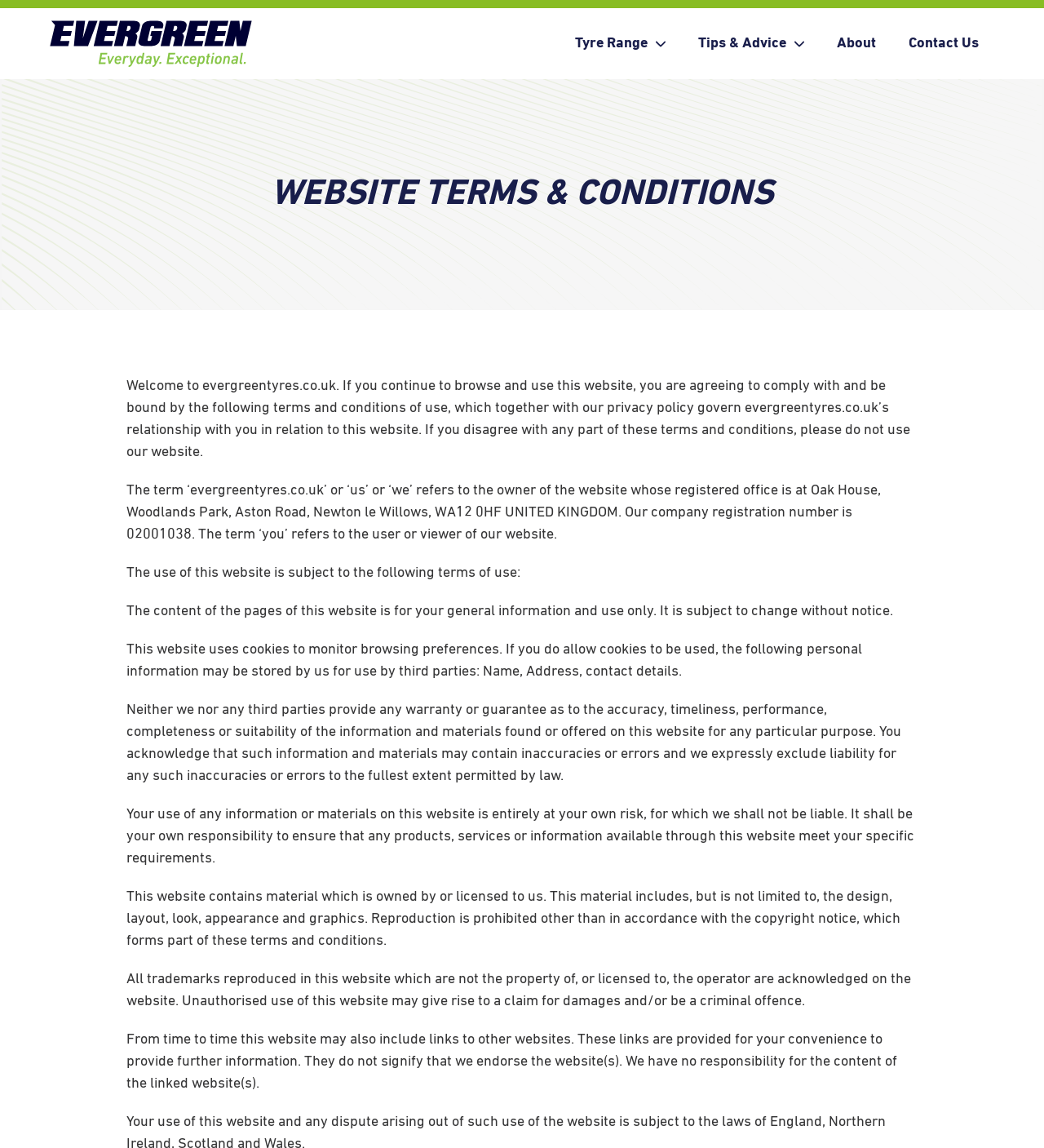What is the purpose of the website?
Based on the image, answer the question with as much detail as possible.

The purpose of the website is to provide information about tyres, as evident from the various links and categories available on the webpage, such as 'Tyre Range', 'Tips & Advice', 'About', and 'Contact Us'. The website also provides detailed information about the terms and conditions of use.